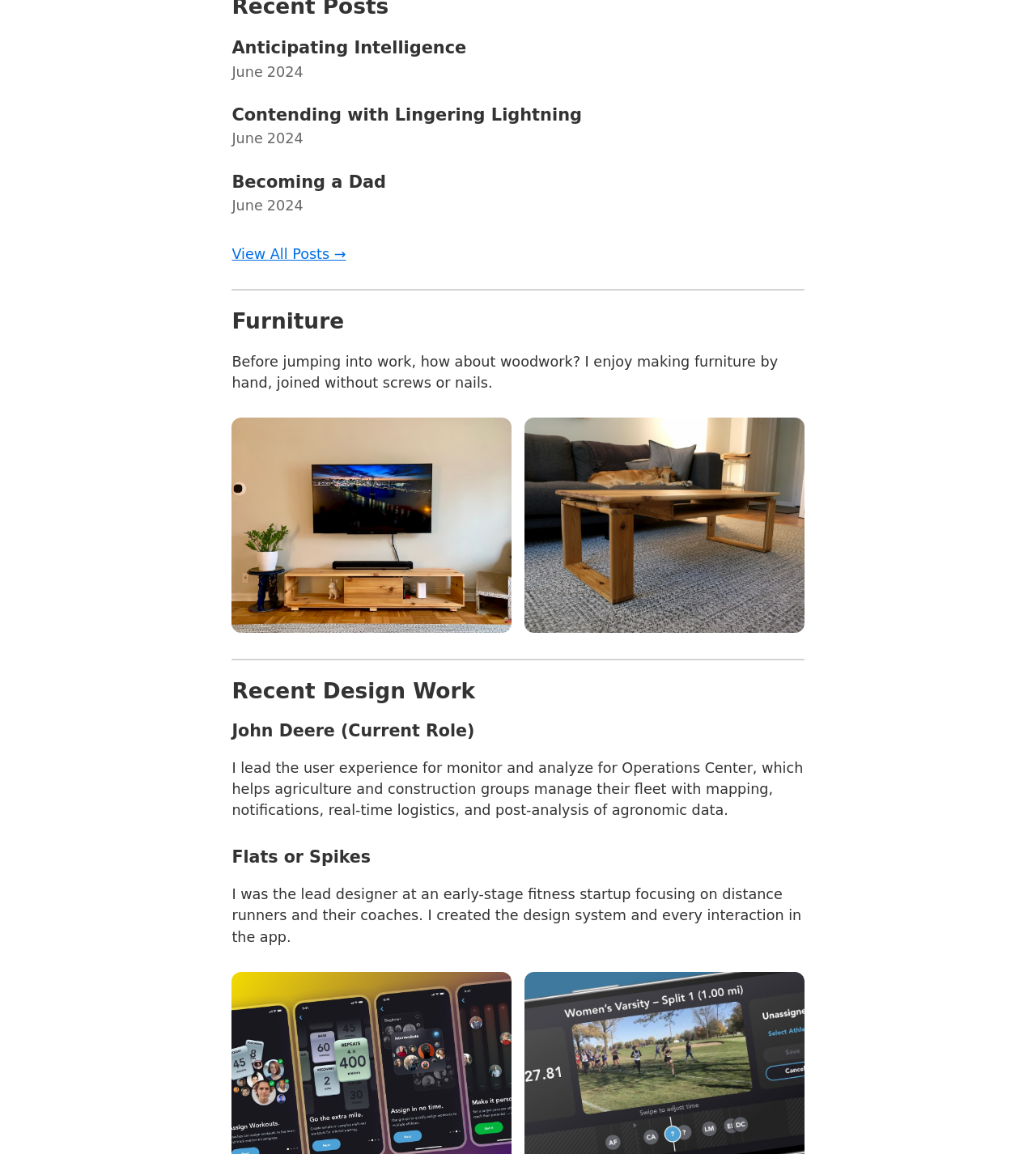Using the element description provided, determine the bounding box coordinates in the format (top-left x, top-left y, bottom-right x, bottom-right y). Ensure that all values are floating point numbers between 0 and 1. Element description: Contending with Lingering Lightning

[0.224, 0.089, 0.757, 0.111]